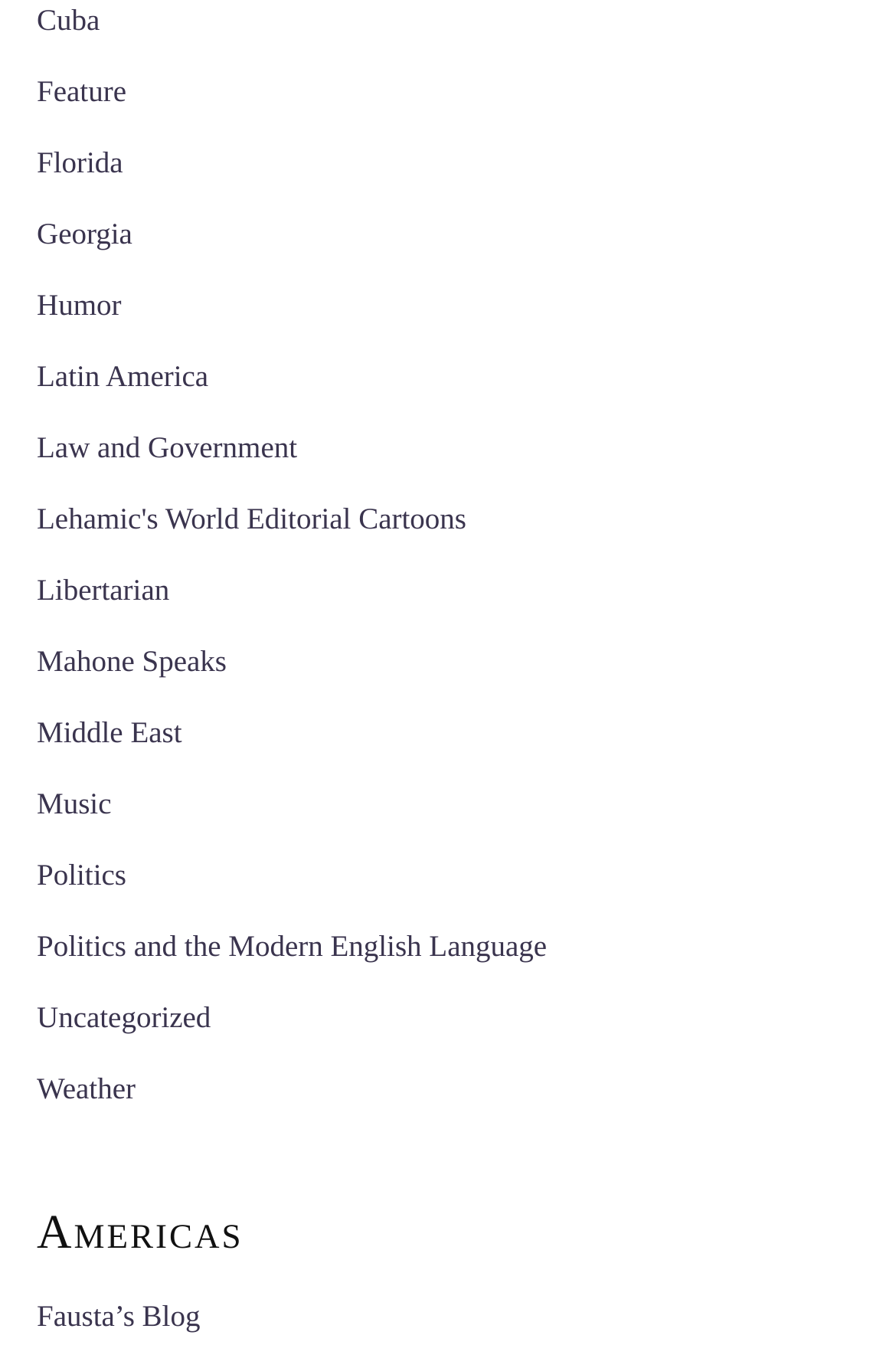Reply to the question with a single word or phrase:
What is the first category on the webpage?

Cuba